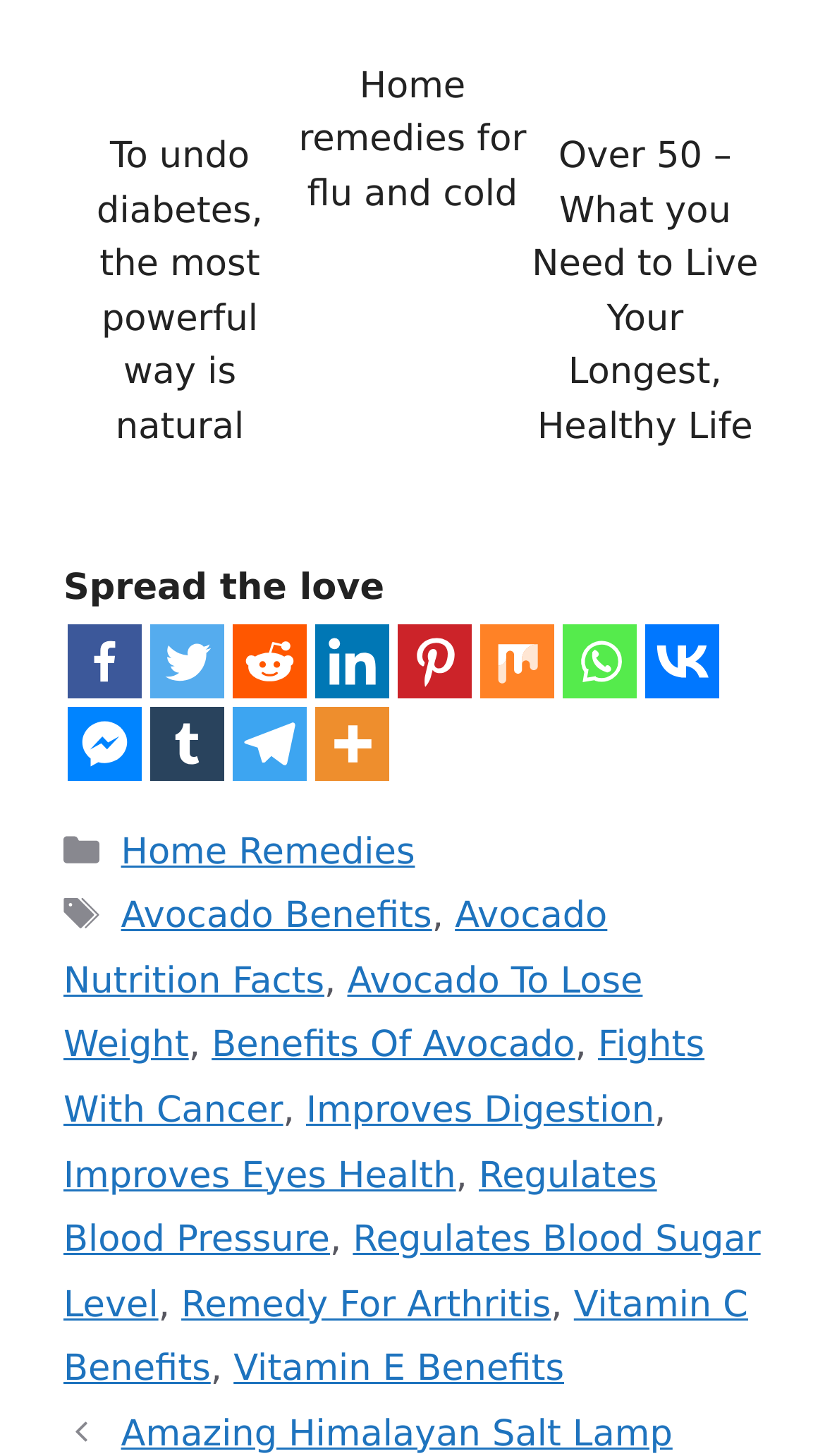Locate the bounding box coordinates of the area that needs to be clicked to fulfill the following instruction: "Read about the benefits of avocado". The coordinates should be in the format of four float numbers between 0 and 1, namely [left, top, right, bottom].

[0.147, 0.615, 0.524, 0.644]